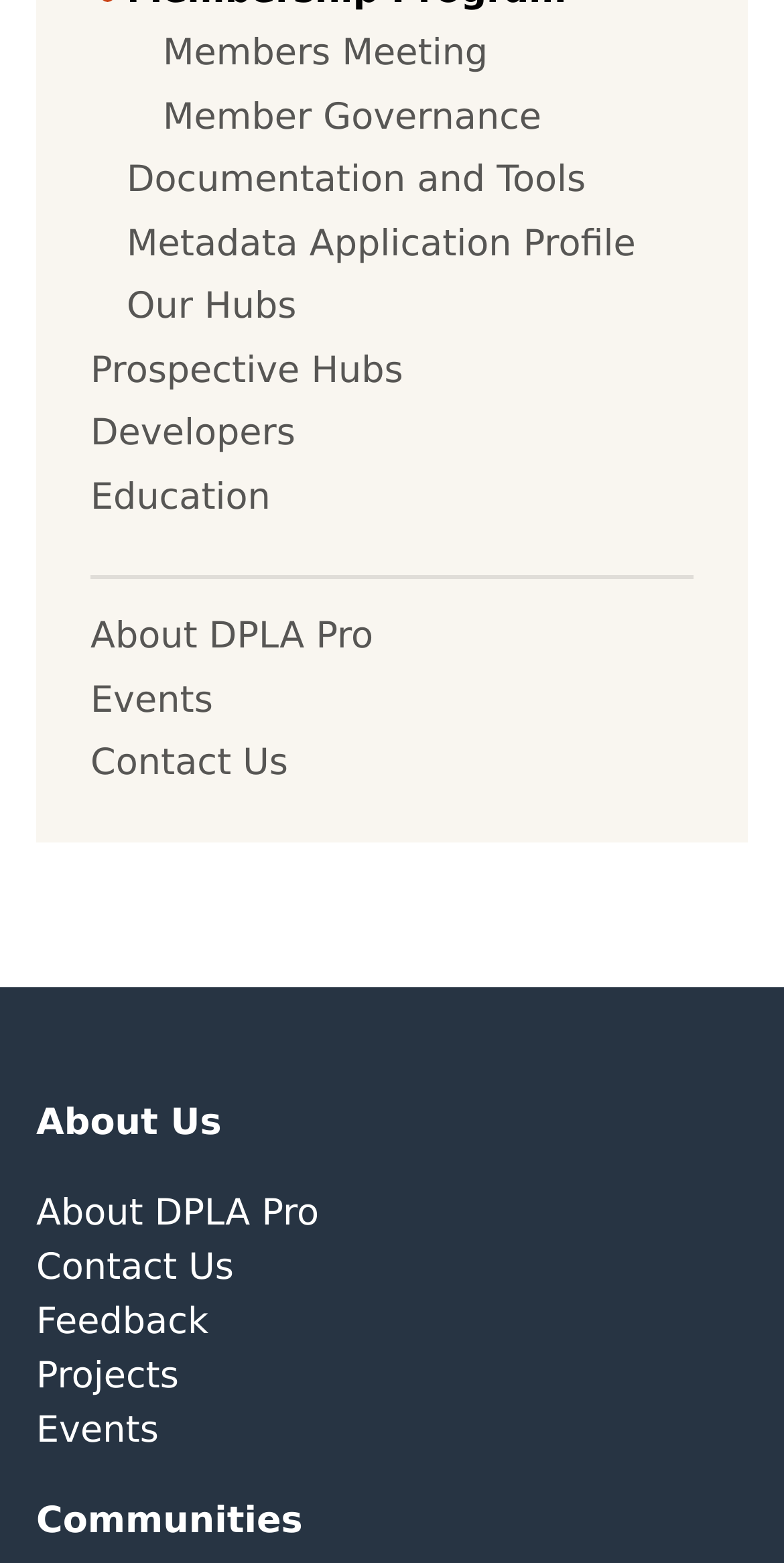What is the first link on the top left?
Using the image as a reference, answer with just one word or a short phrase.

Members Meeting